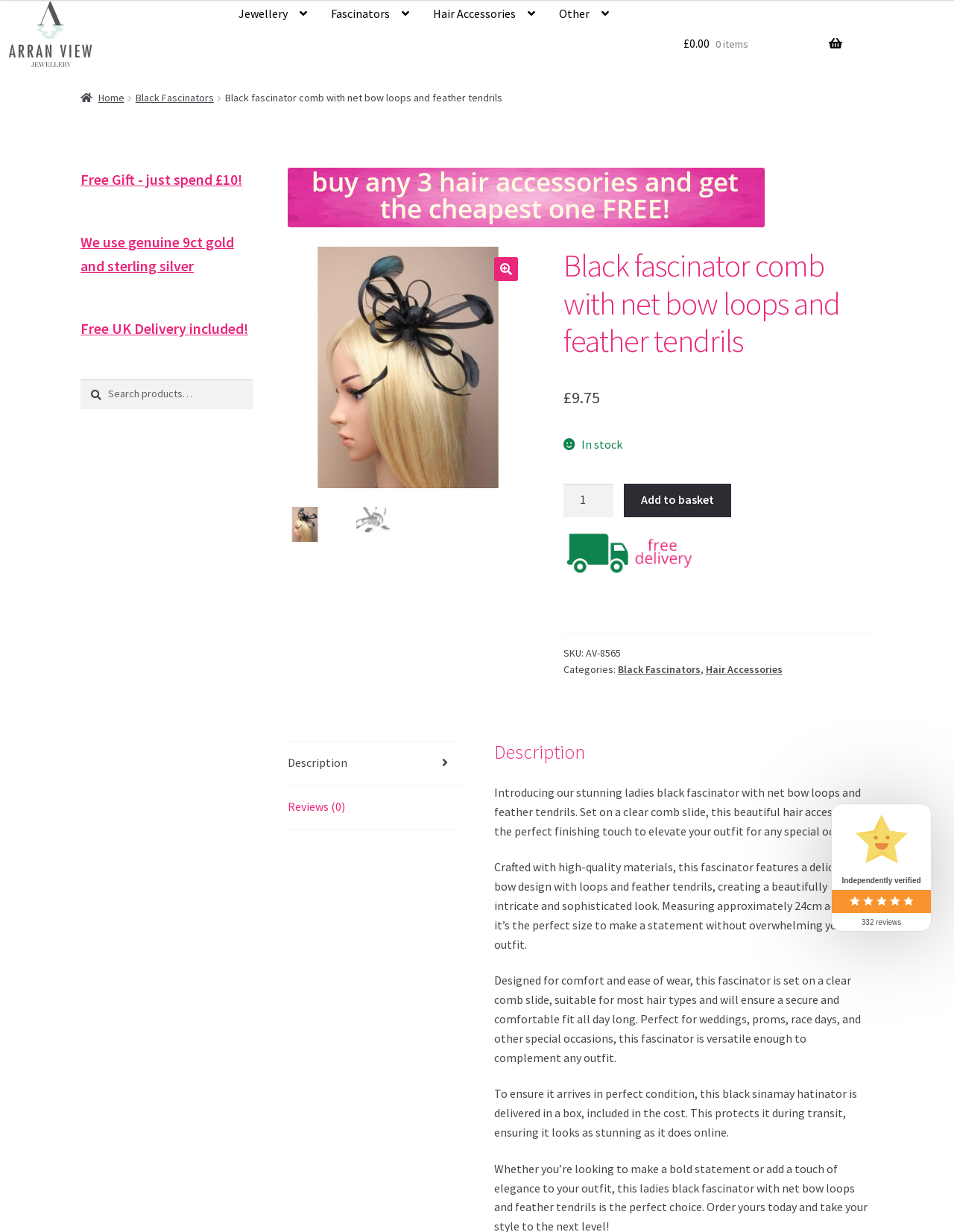What is the size of the fascinator?
Please use the image to provide an in-depth answer to the question.

I found the size of the fascinator by reading the product description, which mentions that it measures approximately 24cm across.